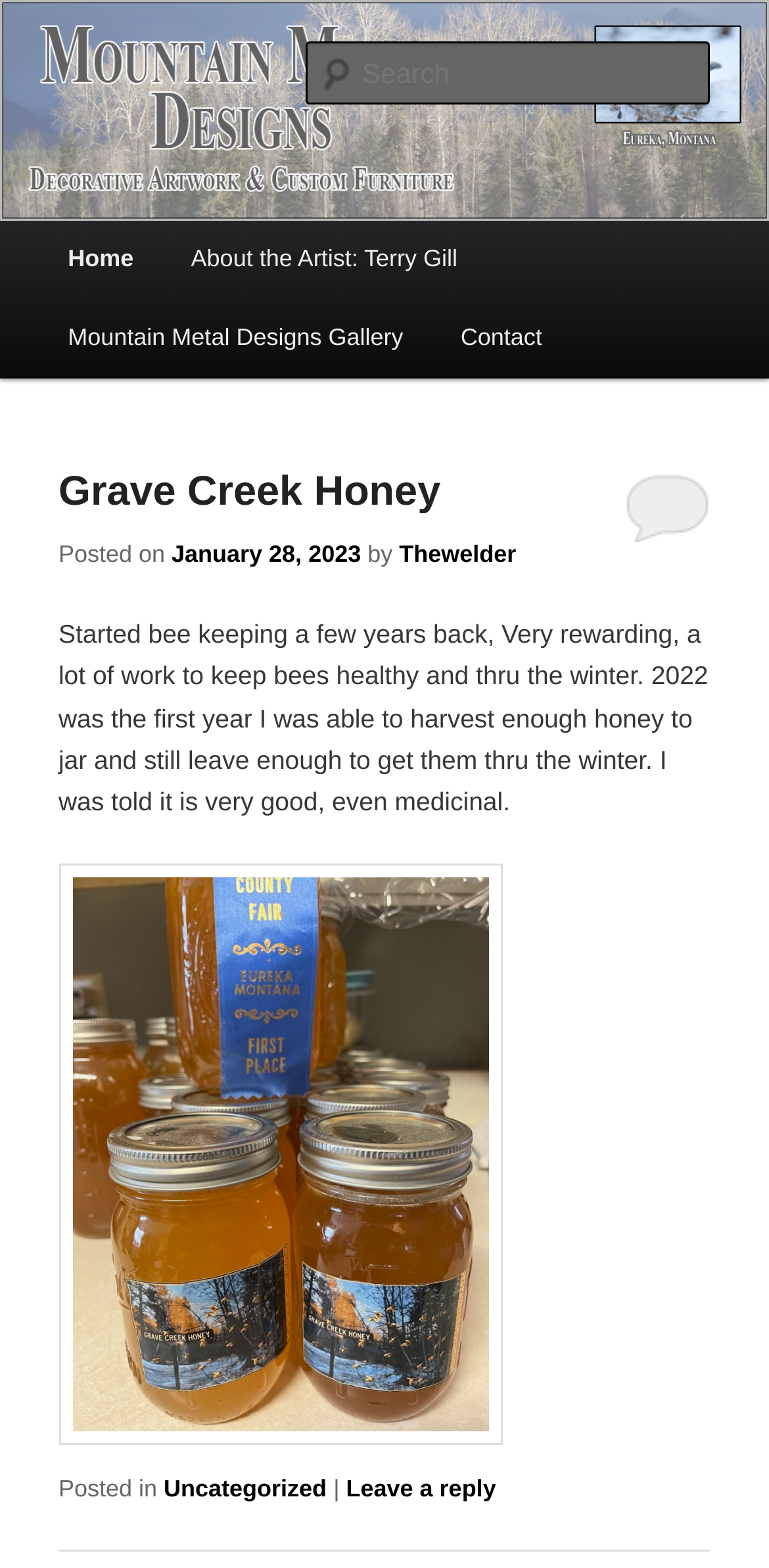Please find the bounding box coordinates in the format (top-left x, top-left y, bottom-right x, bottom-right y) for the given element description. Ensure the coordinates are floating point numbers between 0 and 1. Description: MENUMENU

None